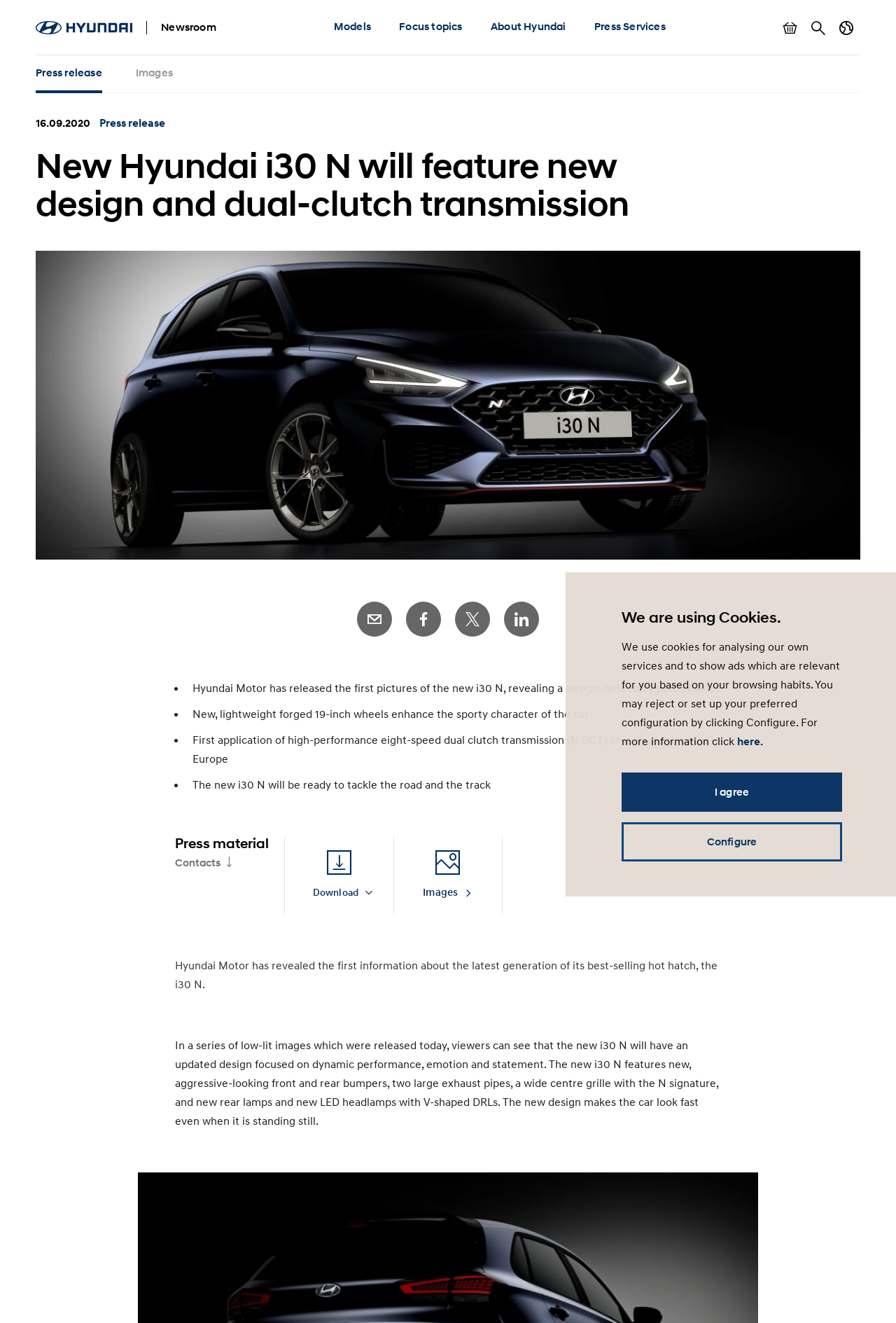Please identify the bounding box coordinates of the region to click in order to complete the task: "Switch country". The coordinates must be four float numbers between 0 and 1, specified as [left, top, right, bottom].

[0.929, 0.011, 0.96, 0.032]